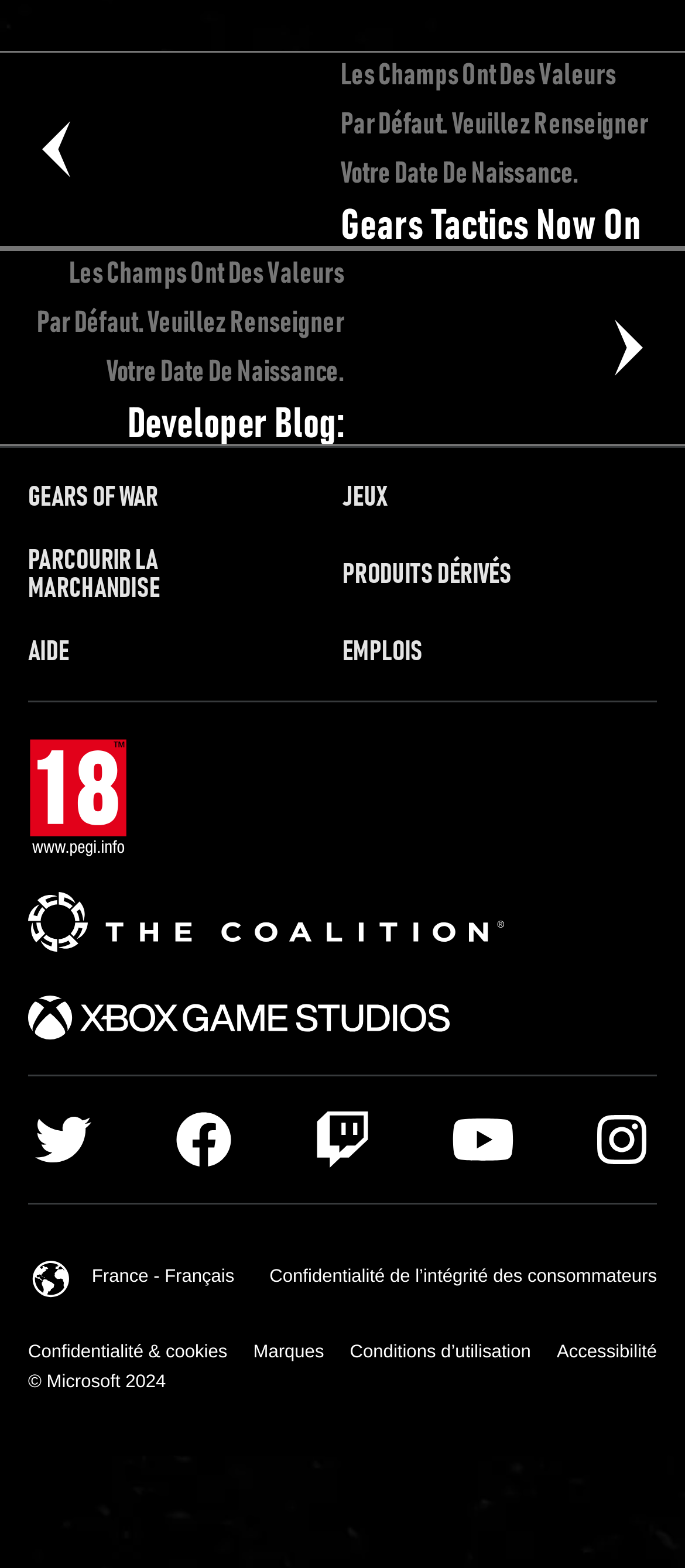Please use the details from the image to answer the following question comprehensively:
What is the current language setting?

I found the link 'Langue actuelle : France - Français. Aller sur les pages locales' which indicates that the current language setting is France - Français.